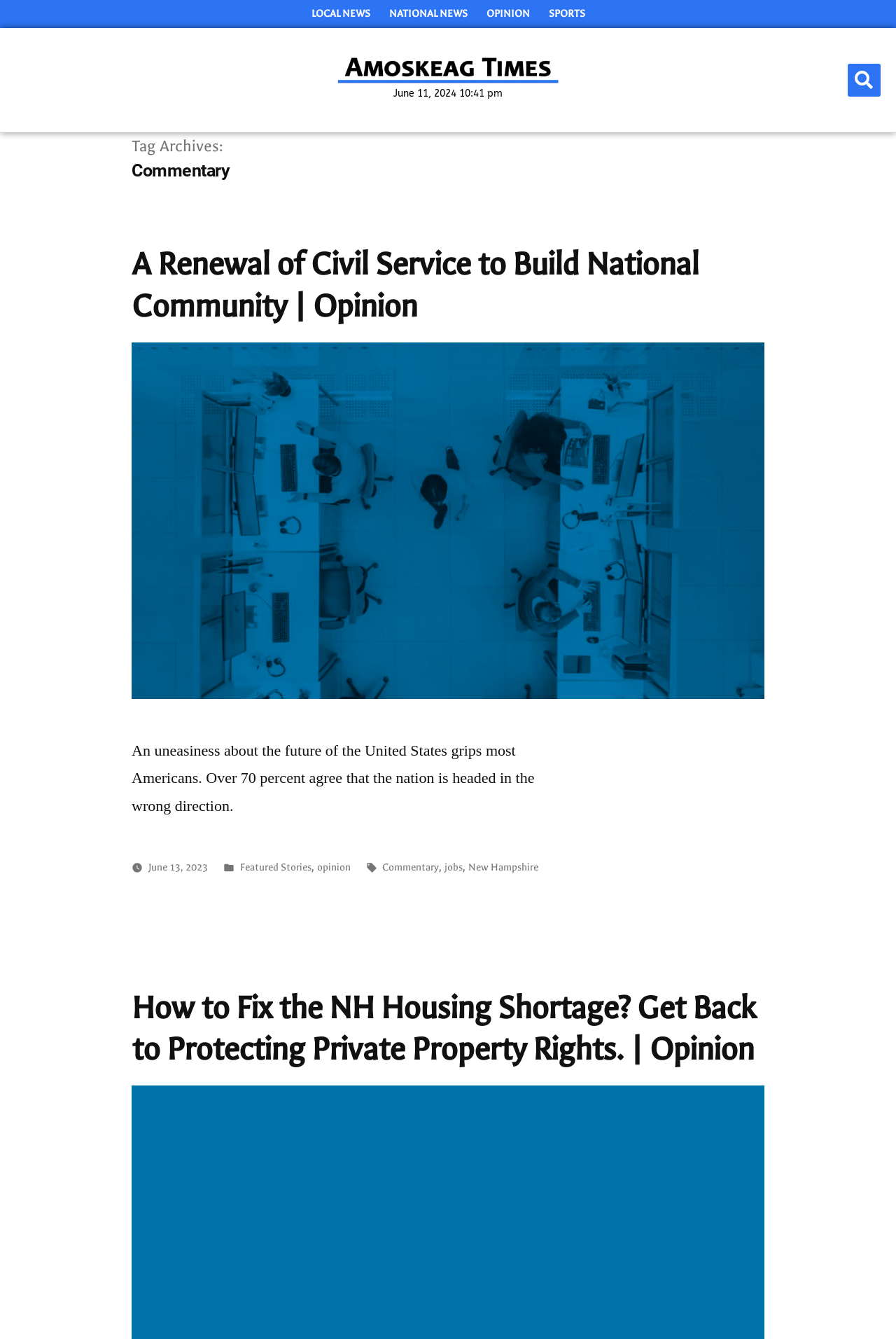Could you specify the bounding box coordinates for the clickable section to complete the following instruction: "Go to the 'Leadership' page"?

None